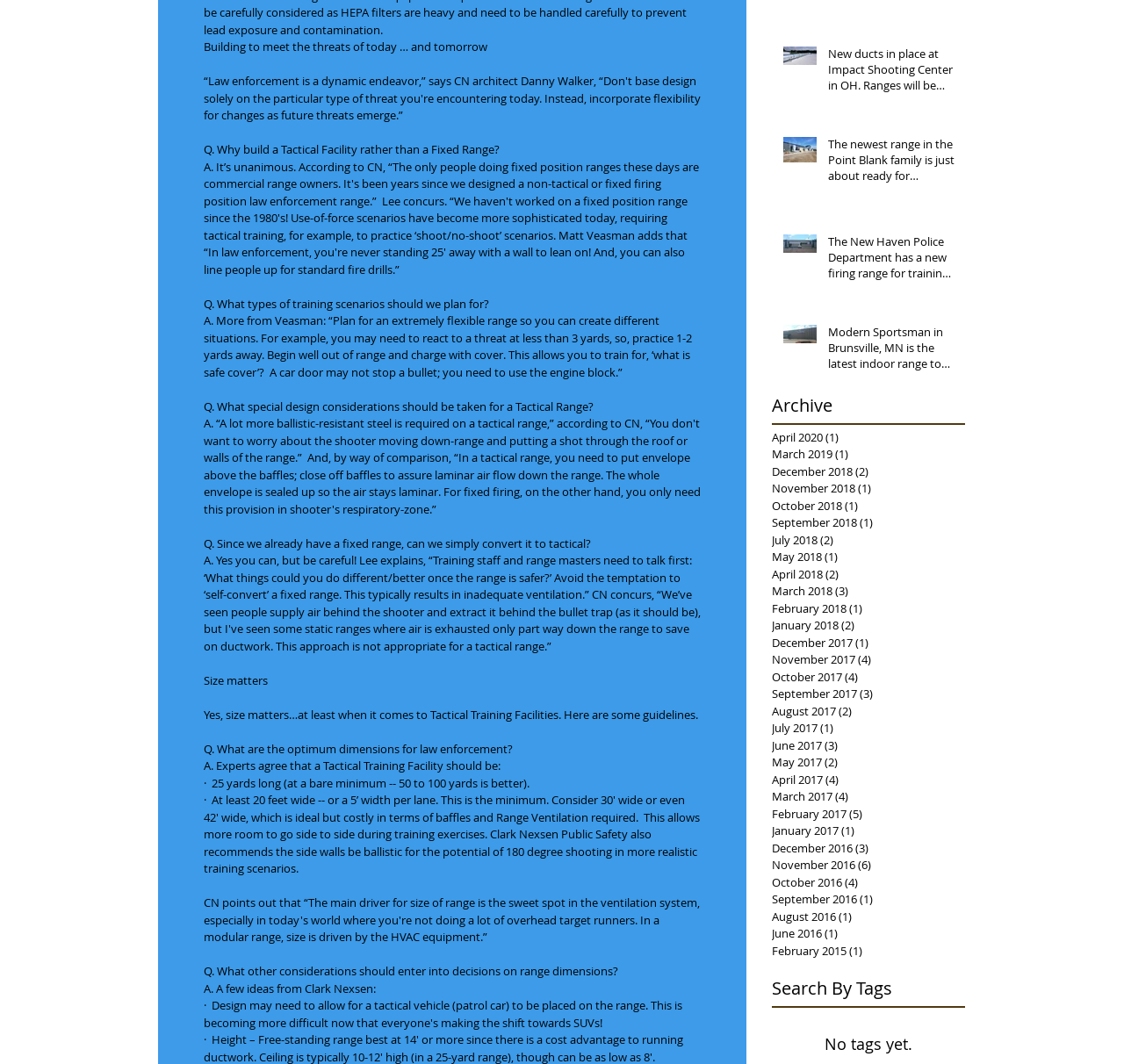What is the name of the police department that has a new firing range?
Based on the visual, give a brief answer using one word or a short phrase.

New Haven Police Department